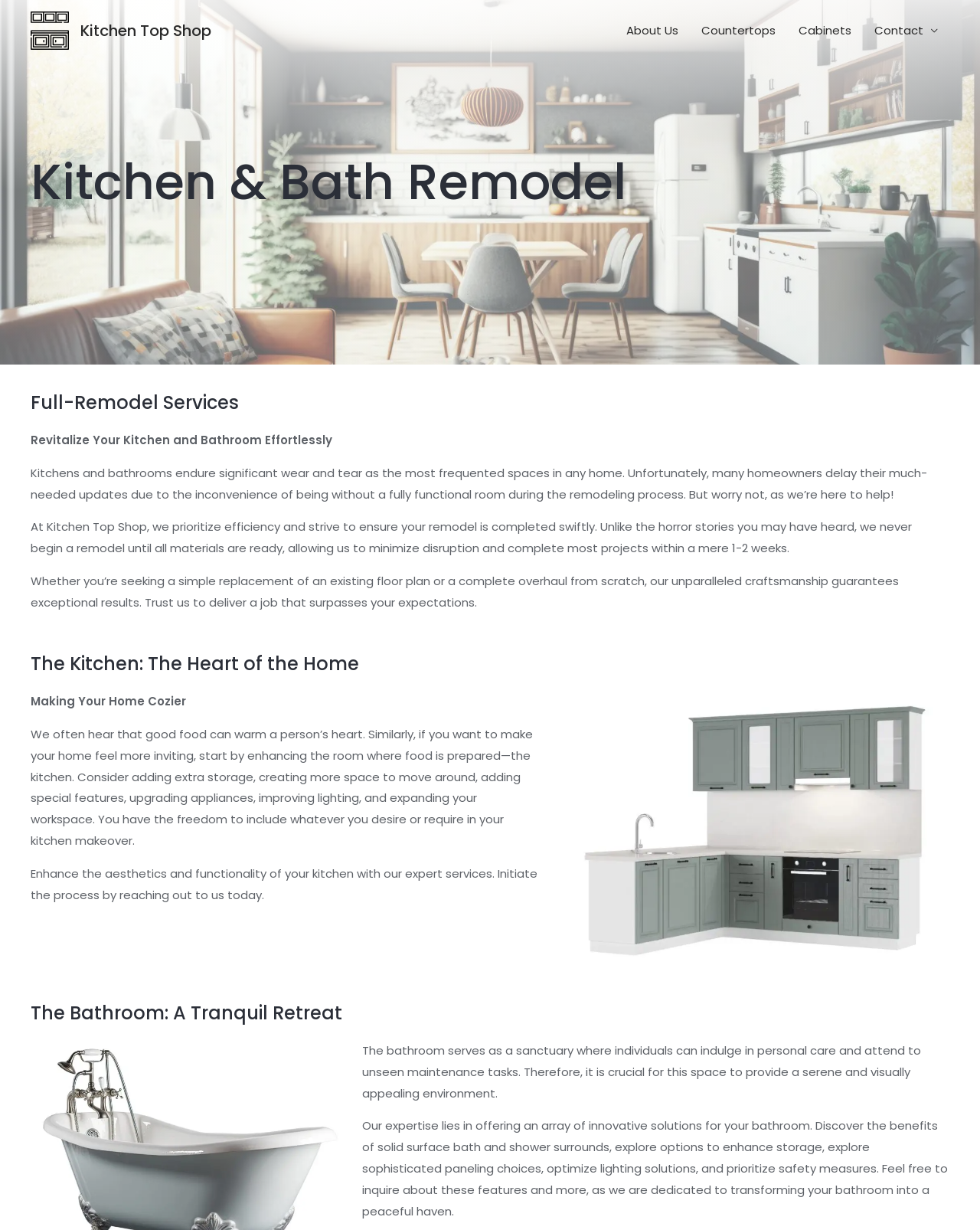What is the name of the company?
Please give a detailed and thorough answer to the question, covering all relevant points.

The name of the company can be found in the top-left corner of the webpage, where it is written as 'Kitchen Top Shop' in a logo format, and also as a link with the same text.